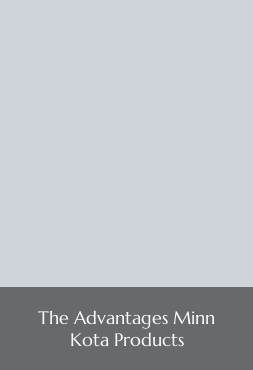What is the color of the text title?
Please provide a single word or phrase as your answer based on the image.

White